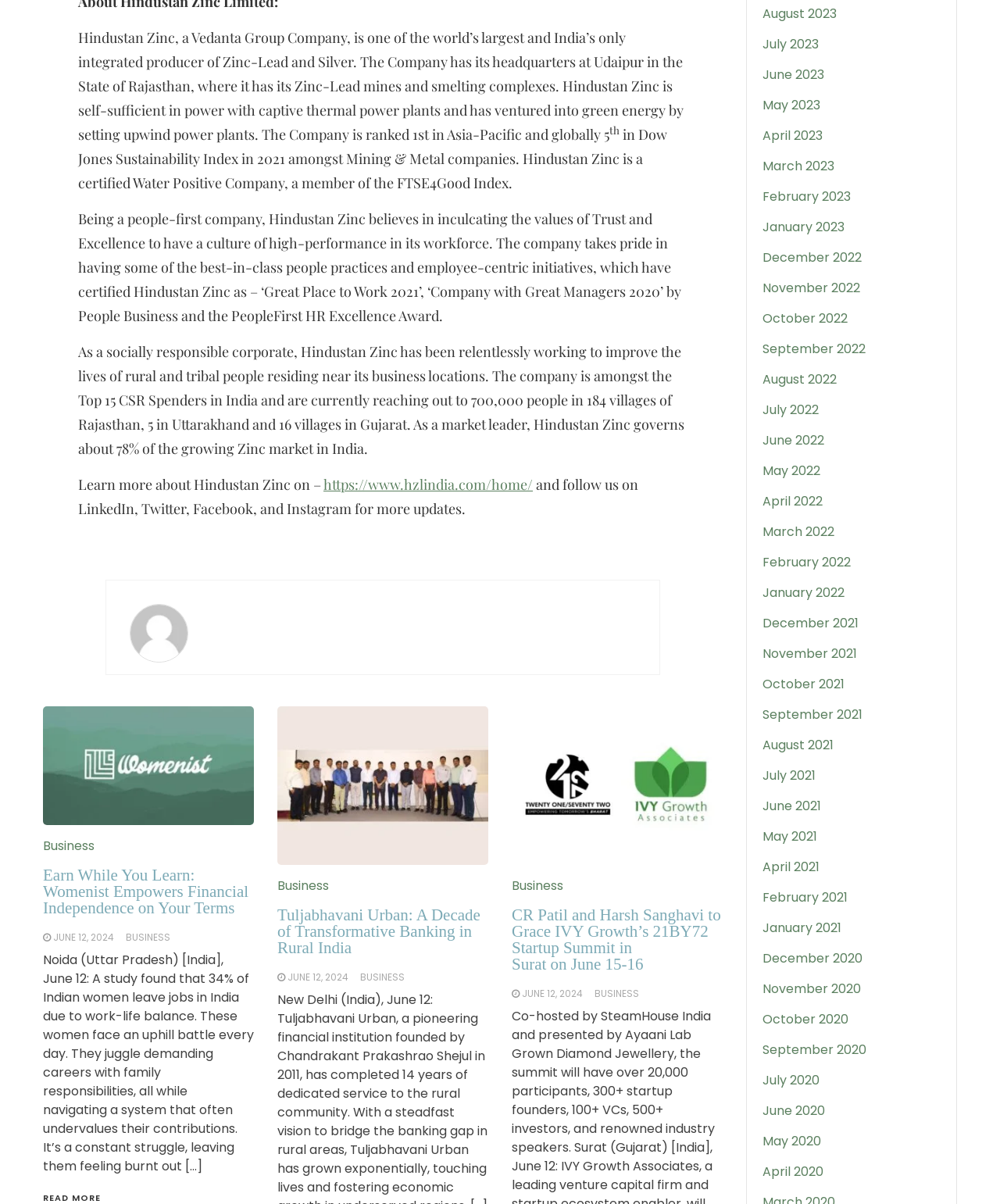Locate the bounding box coordinates of the item that should be clicked to fulfill the instruction: "Read the article about Womenist Empowers Financial Independence".

[0.043, 0.719, 0.249, 0.762]